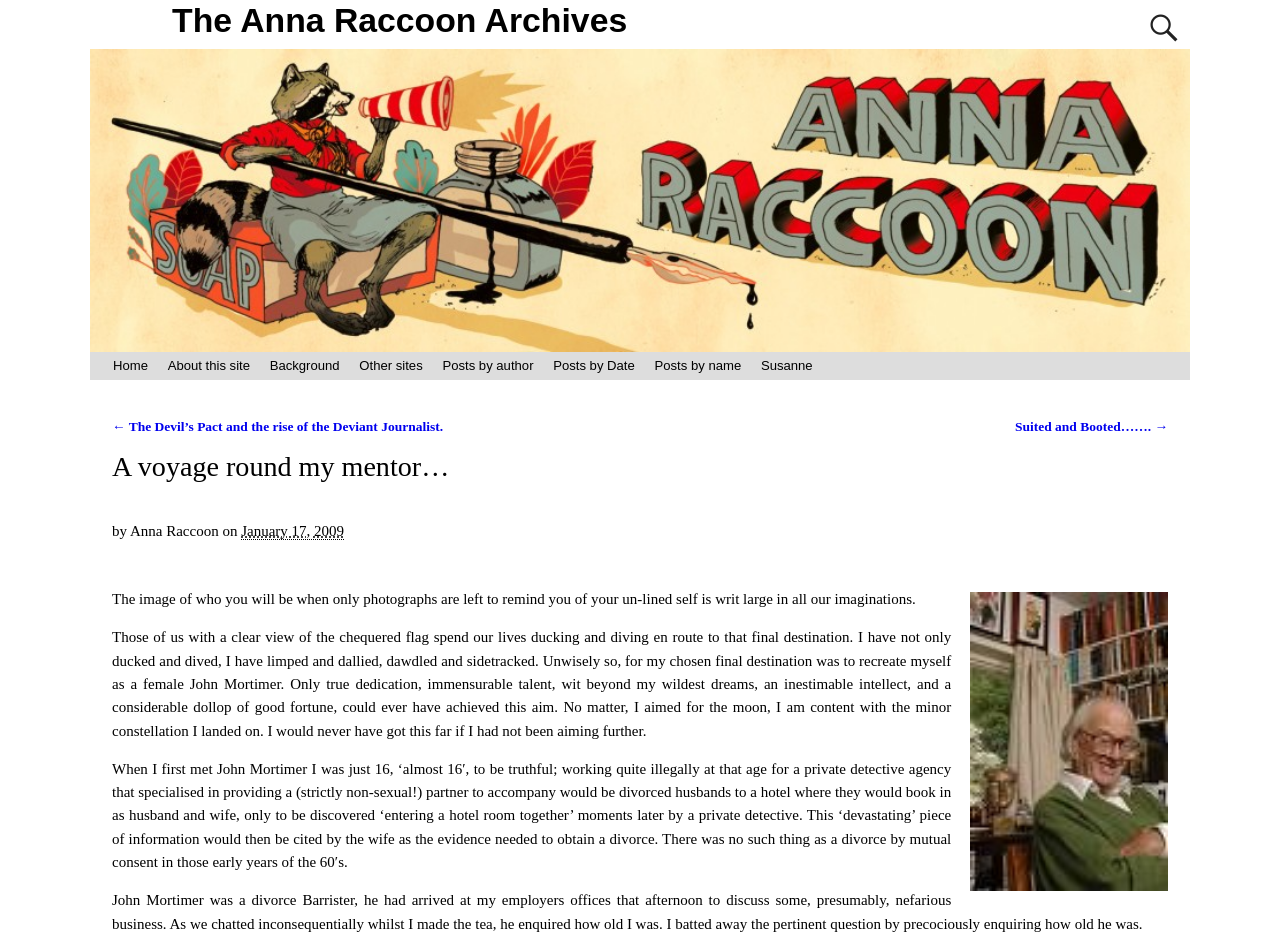What is the occupation of John Mortimer?
Look at the image and provide a short answer using one word or a phrase.

Divorce Barrister